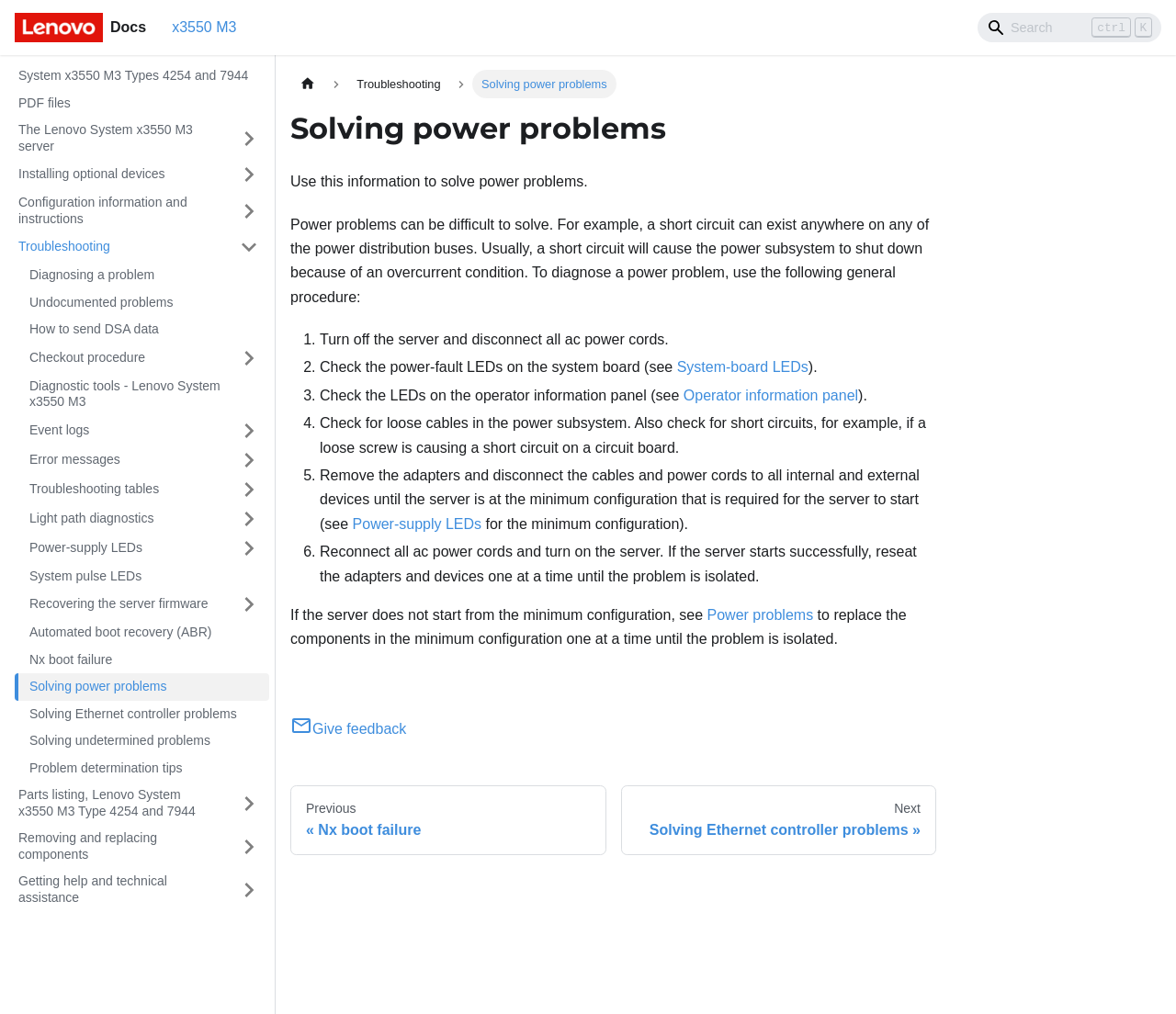Pinpoint the bounding box coordinates of the clickable area necessary to execute the following instruction: "Click the 'Power problems' link". The coordinates should be given as four float numbers between 0 and 1, namely [left, top, right, bottom].

[0.601, 0.599, 0.692, 0.614]